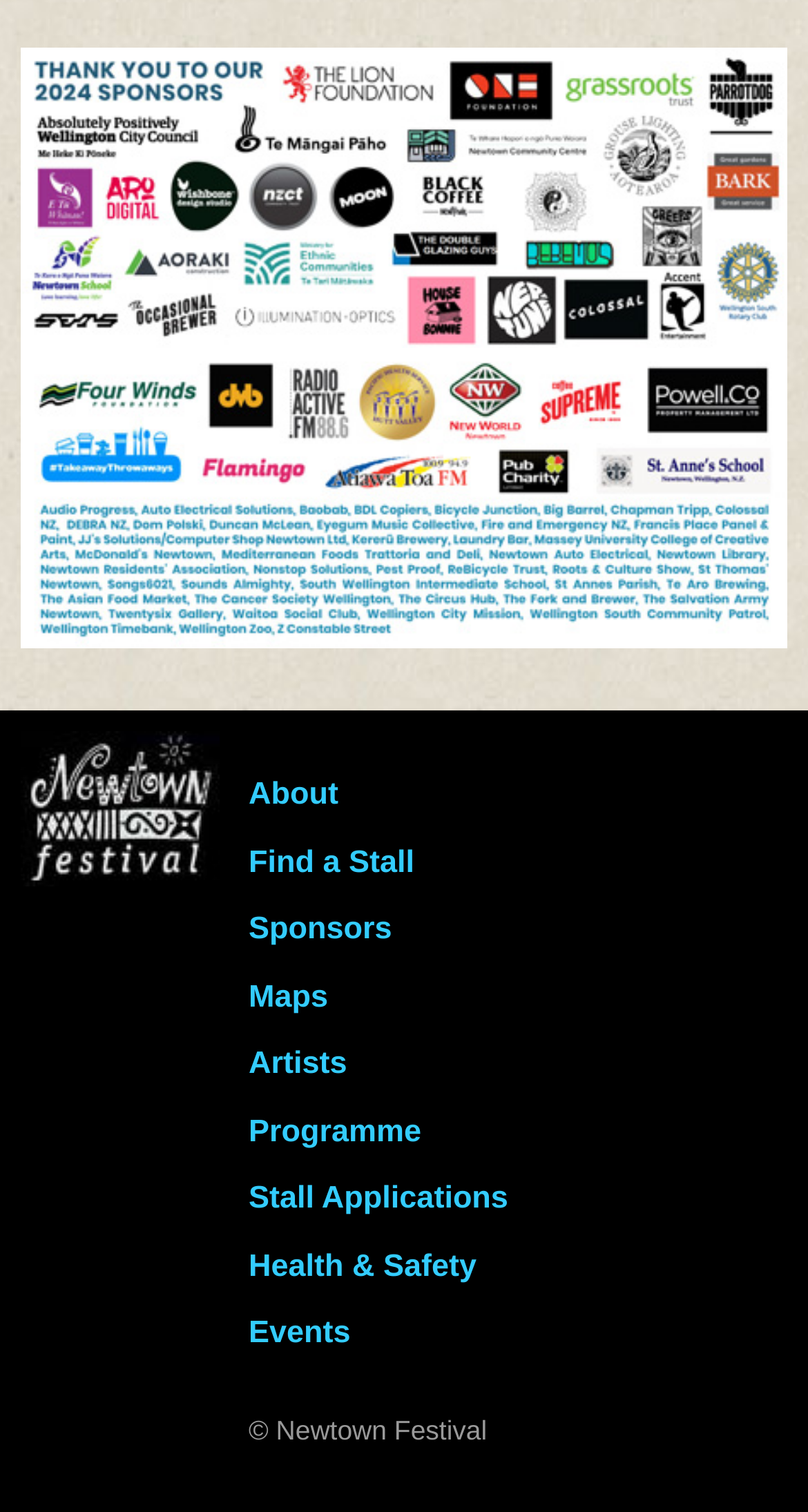Specify the bounding box coordinates of the area that needs to be clicked to achieve the following instruction: "click the About link".

[0.308, 0.514, 0.419, 0.537]